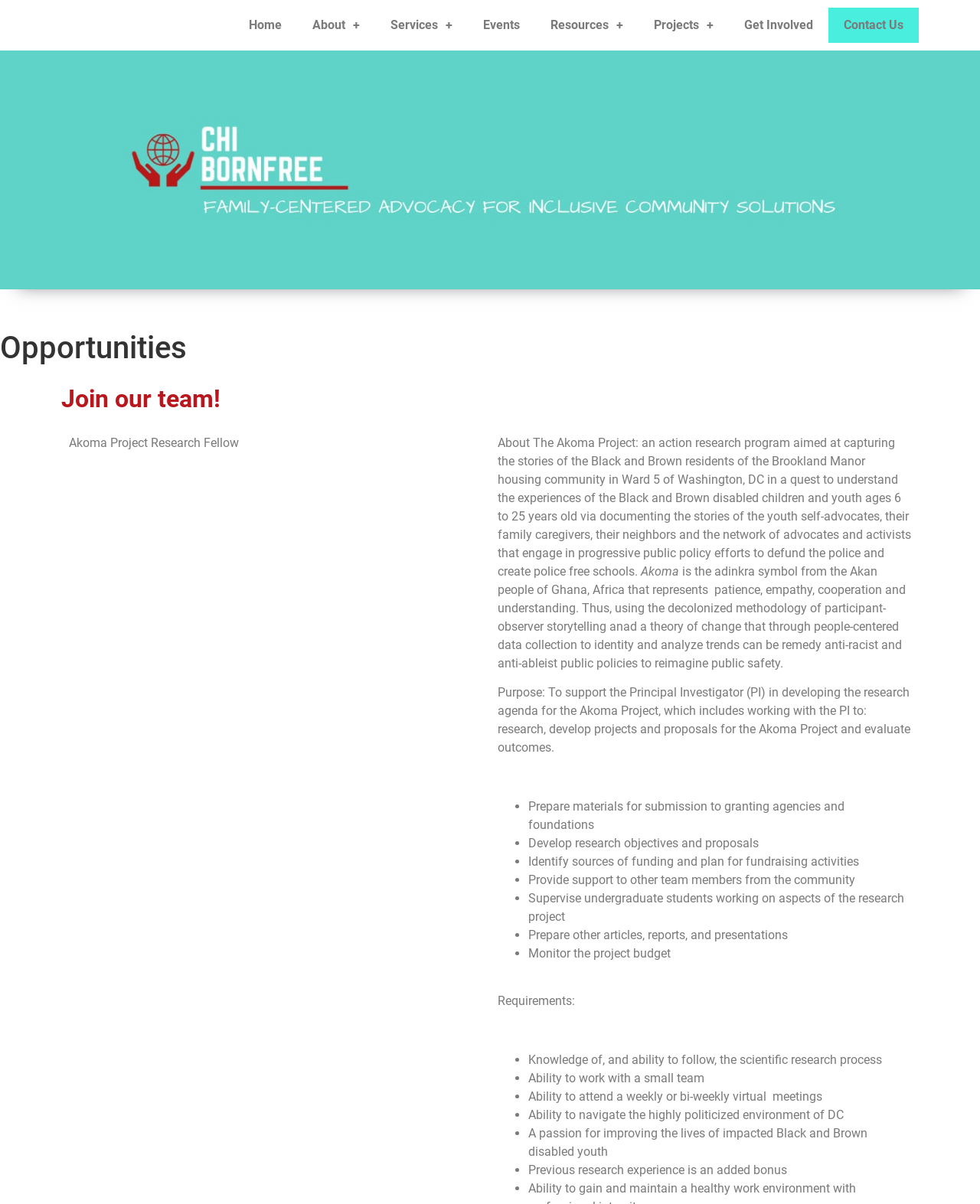Determine the bounding box coordinates for the region that must be clicked to execute the following instruction: "Contact Us through phone number".

None